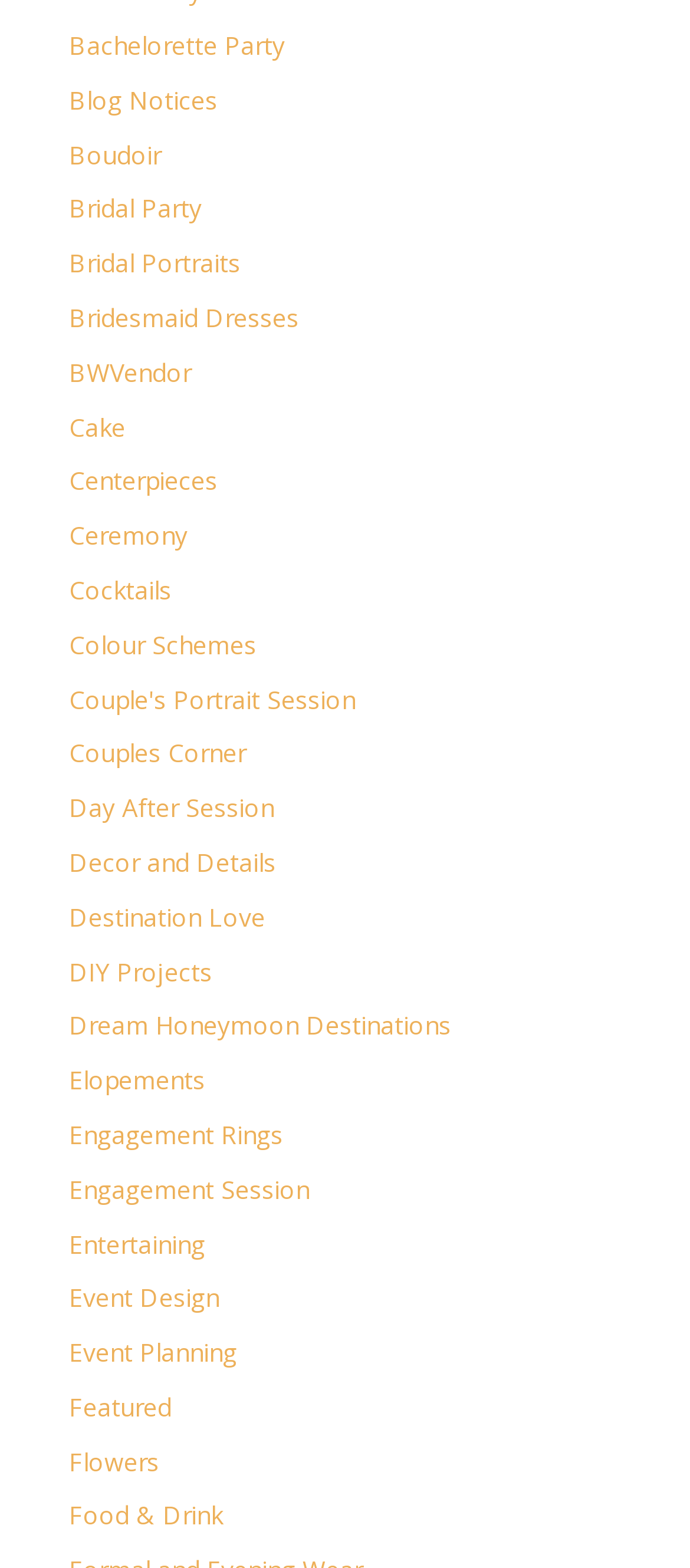What is the first link on the webpage? Based on the image, give a response in one word or a short phrase.

Bachelorette Party